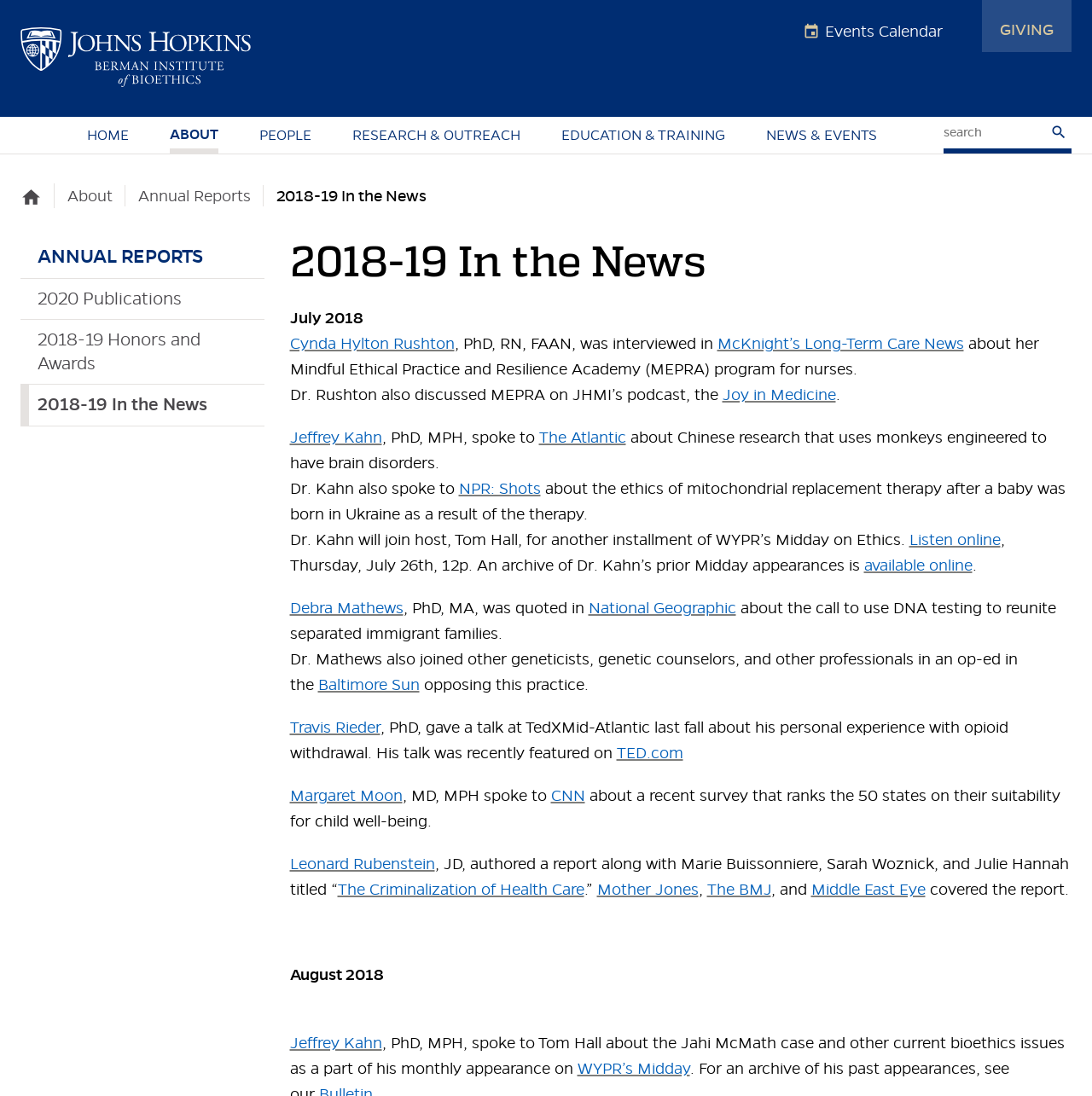Extract the bounding box coordinates for the described element: "Events Calendar". The coordinates should be represented as four float numbers between 0 and 1: [left, top, right, bottom].

[0.723, 0.01, 0.876, 0.047]